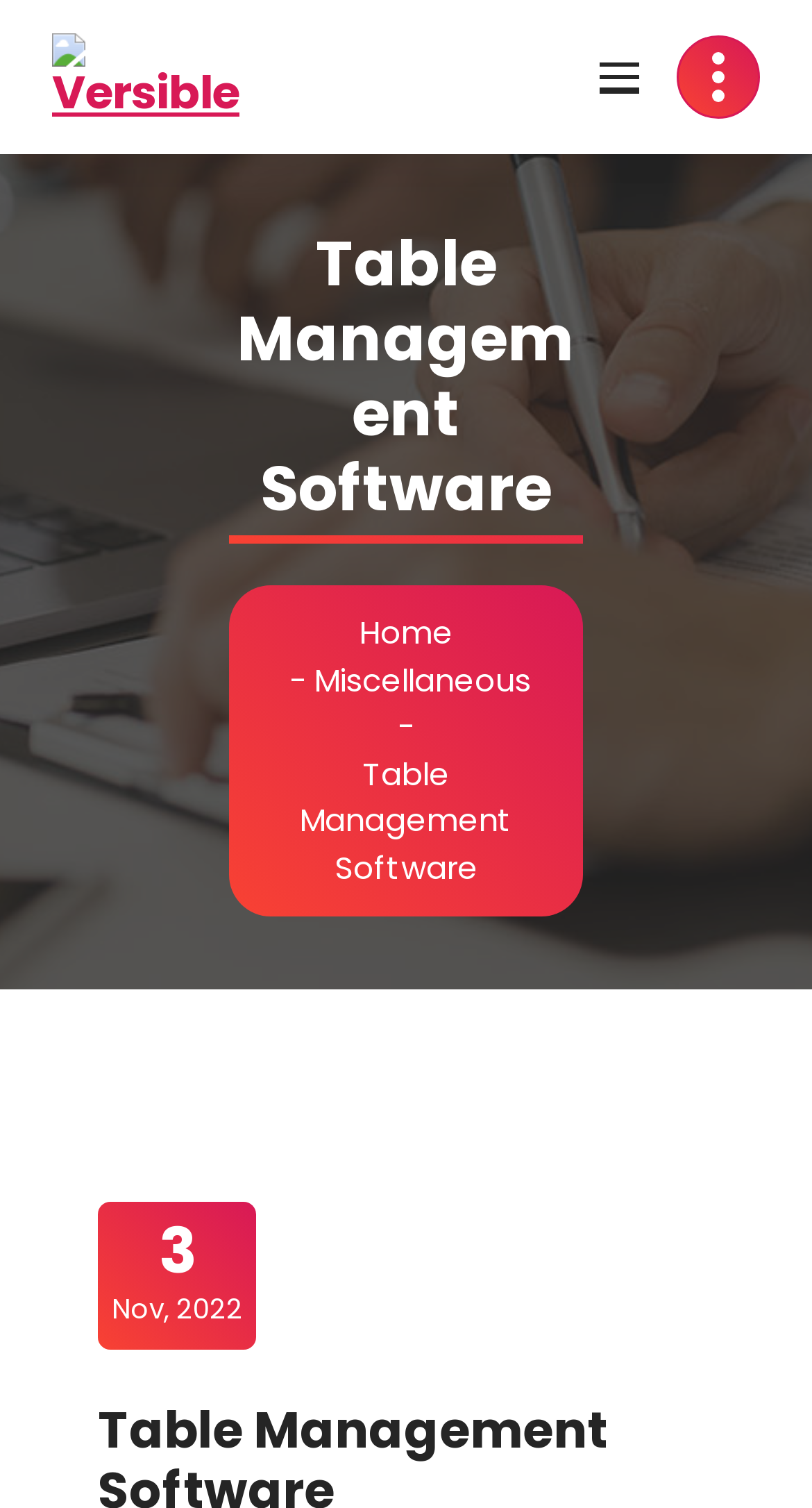Please locate the UI element described by "3Nov, 2022" and provide its bounding box coordinates.

[0.138, 0.807, 0.299, 0.883]